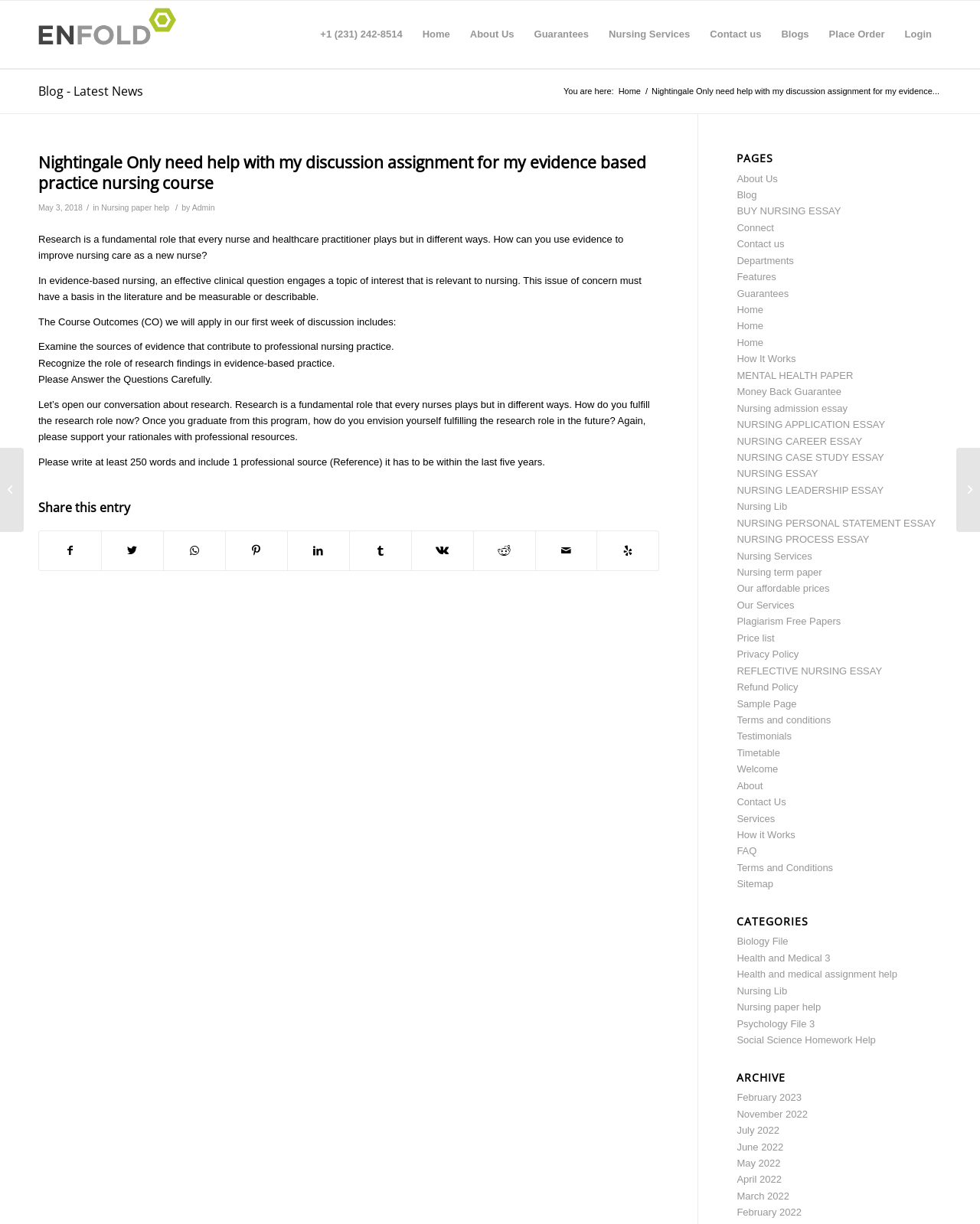Given the webpage screenshot and the description, determine the bounding box coordinates (top-left x, top-left y, bottom-right x, bottom-right y) that define the location of the UI element matching this description: Features

[0.752, 0.221, 0.792, 0.231]